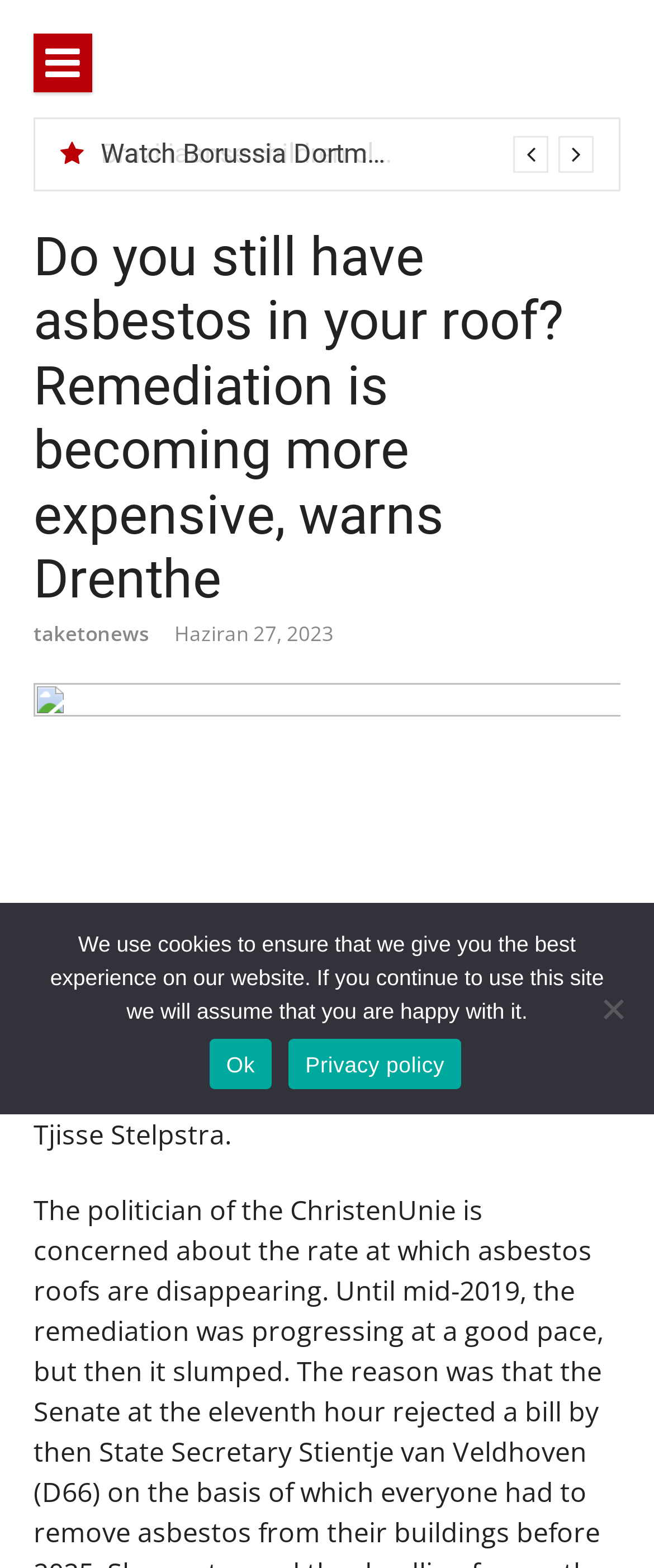Explain in detail what is displayed on the webpage.

The webpage appears to be a news article page from TakeToNews, with a focus on world news. At the top left corner, there is a button with an icon. Below it, there is a dropdown menu with an option to watch a live match between Borussia Dortmund and PSV Eindhoven. 

The main content of the page is an article with a heading that reads "Do you still have asbestos in your roof? Remediation is becoming more expensive, warns Drenthe". The article is accompanied by a link to the TakeToNews website and a timestamp indicating that it was published on June 27, 2023. The article's content is a warning from the province to those who still have asbestos in their roofs, stating that it is becoming more dangerous and difficult to remove.

At the bottom of the page, there is a cookie notice dialog box that informs users about the website's cookie policy. The dialog box contains a message, an "Ok" button, a link to the privacy policy, and a "No" button.